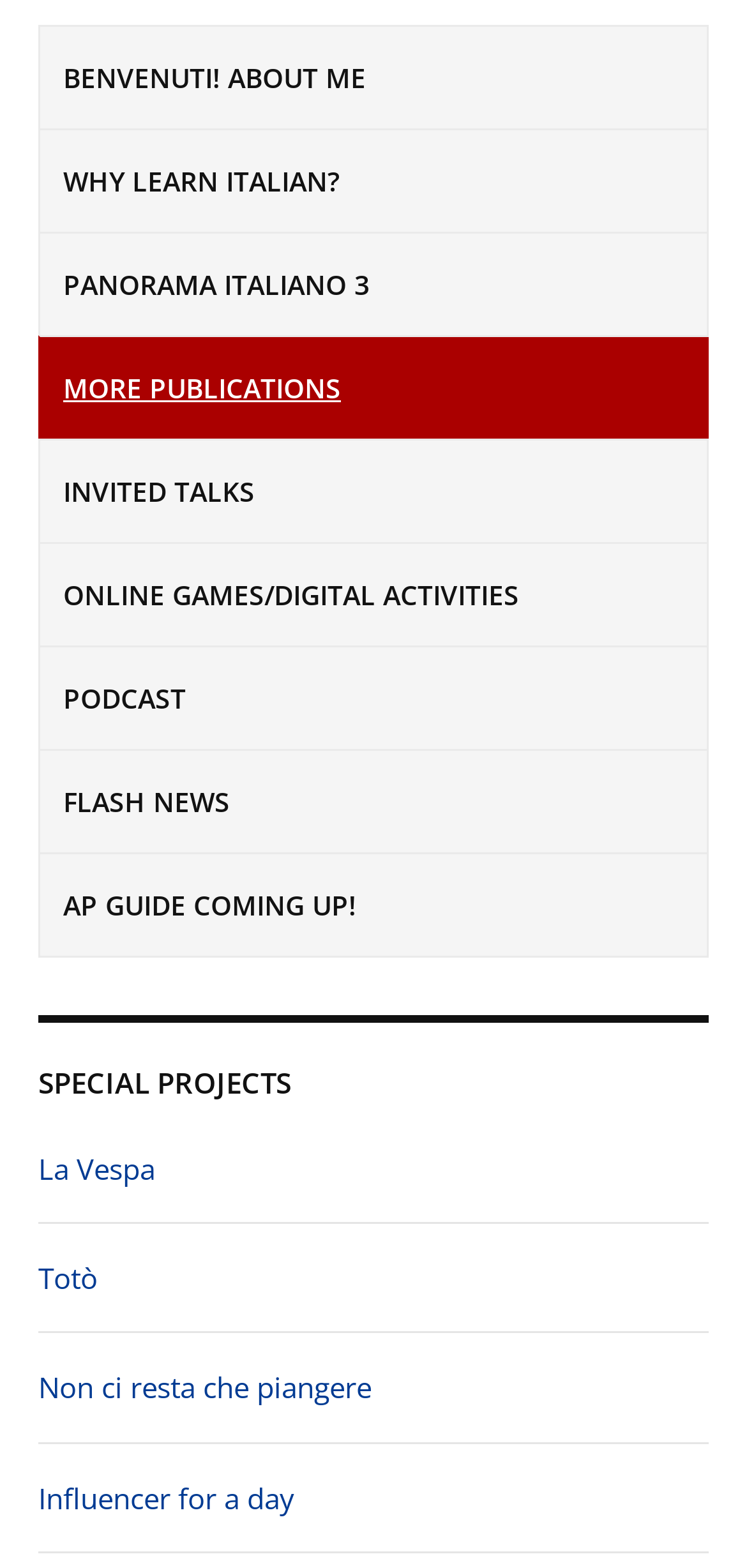Identify the bounding box coordinates for the UI element that matches this description: "Panorama Italiano 3".

[0.051, 0.147, 0.949, 0.214]